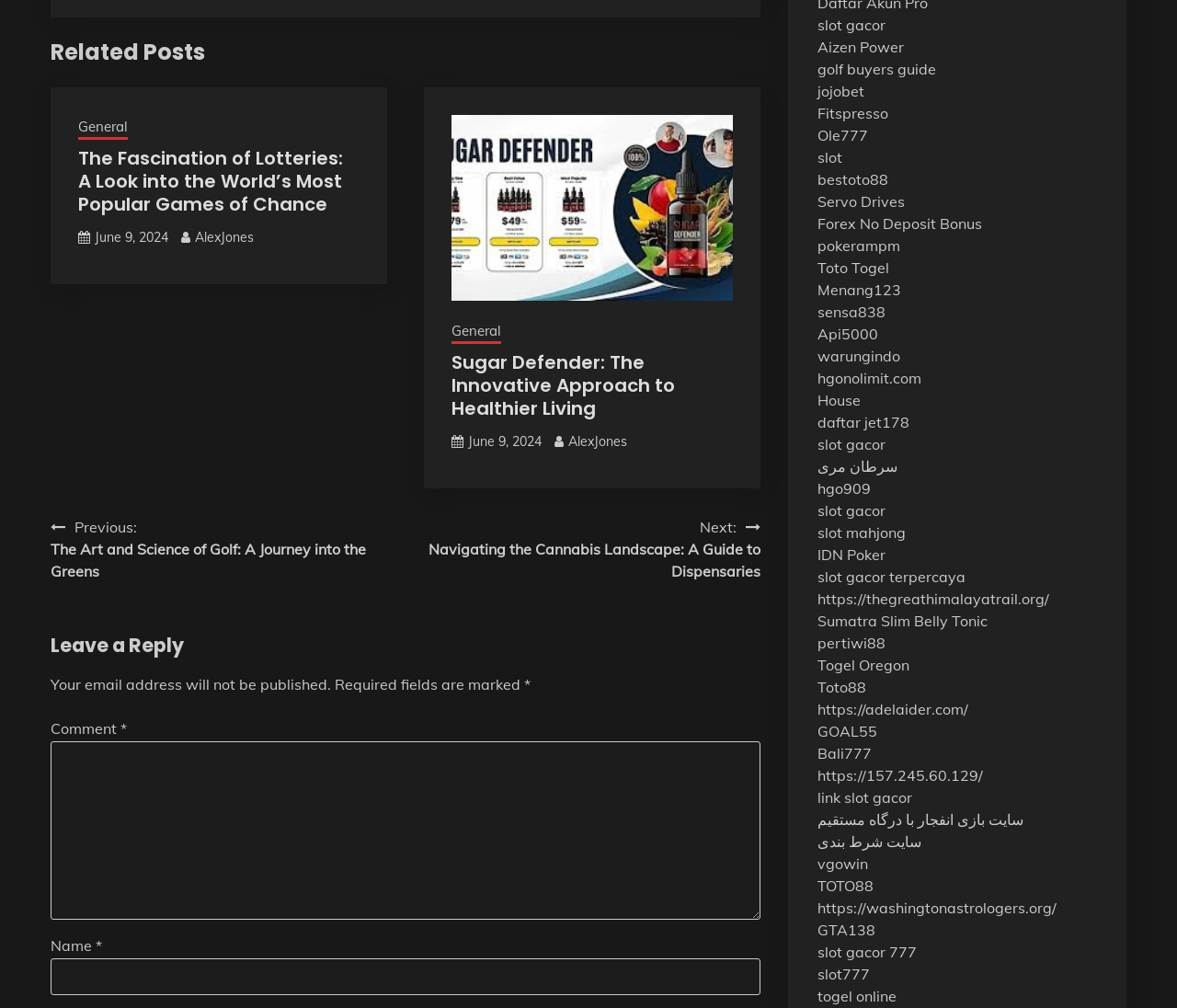Based on the image, please respond to the question with as much detail as possible:
How many posts are listed on this webpage?

I counted the number of post headings and found two posts, one with the title 'The Fascination of Lotteries' and another with the title 'Sugar Defender'.